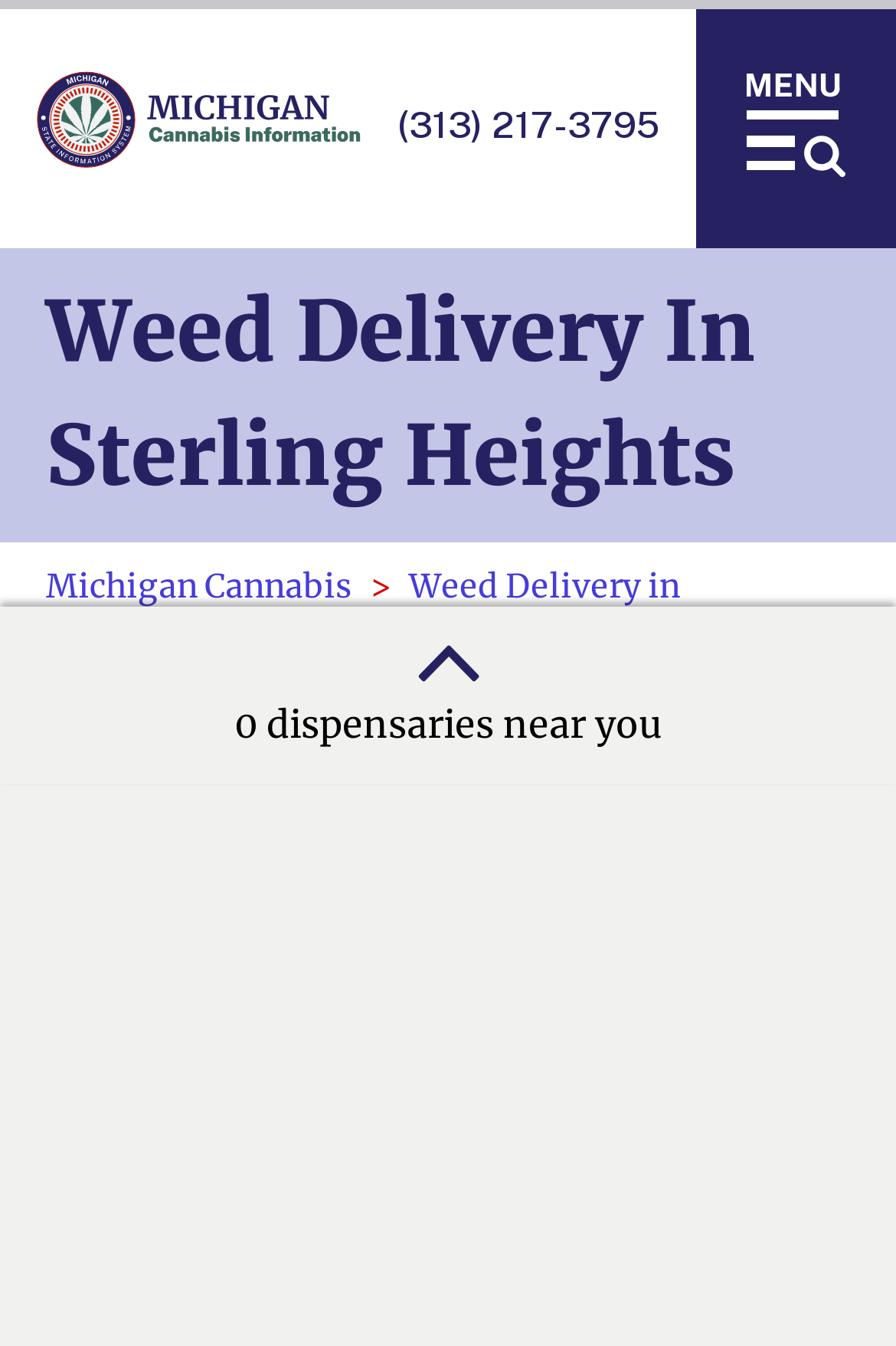Locate the bounding box of the UI element defined by this description: "parent_node: (313) 217-3795". The coordinates should be given as four float numbers between 0 and 1, formatted as [left, top, right, bottom].

[0.0, 0.052, 0.444, 0.132]